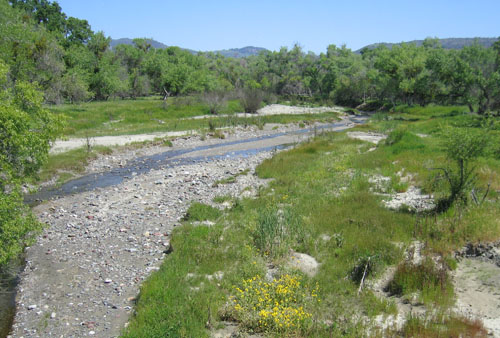What geological feature runs through this region?
From the screenshot, supply a one-word or short-phrase answer.

San Andreas Earthquake Fault